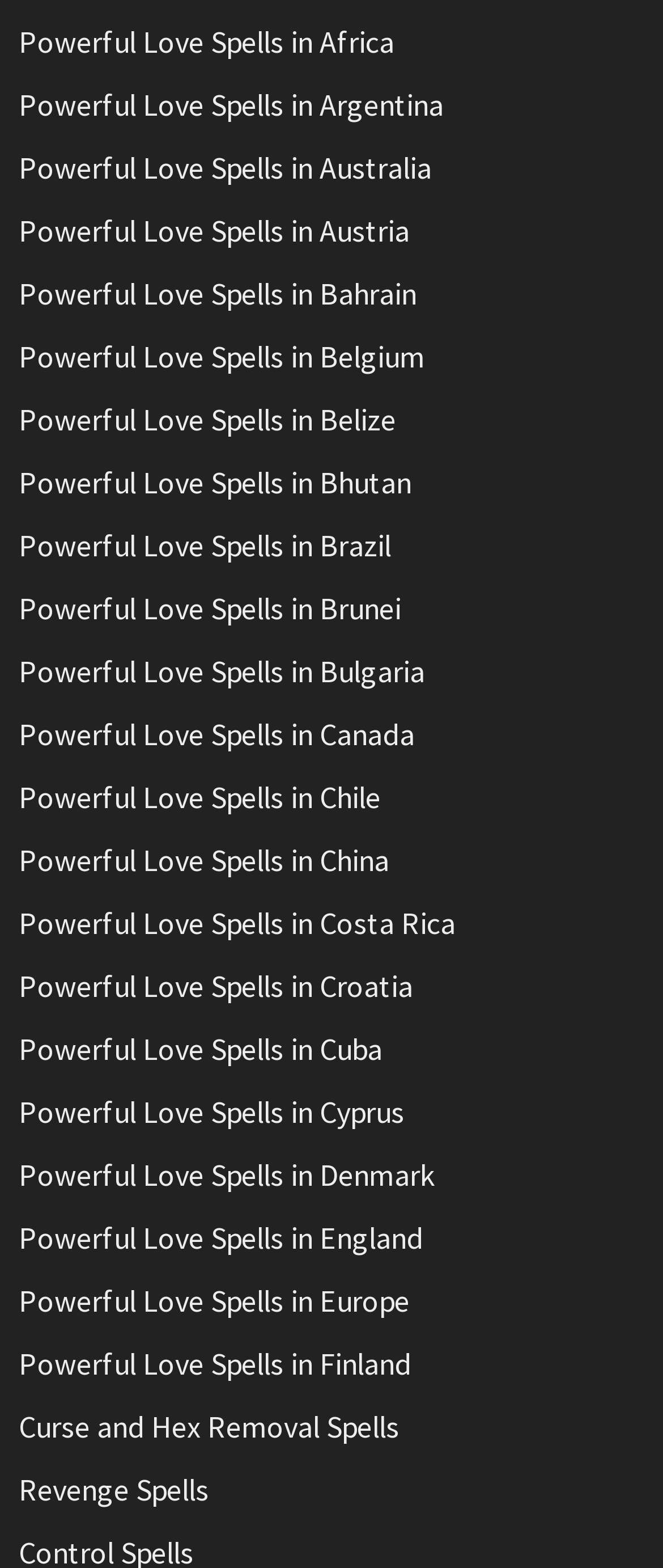Use one word or a short phrase to answer the question provided: 
What is the common theme among the links?

Love Spells